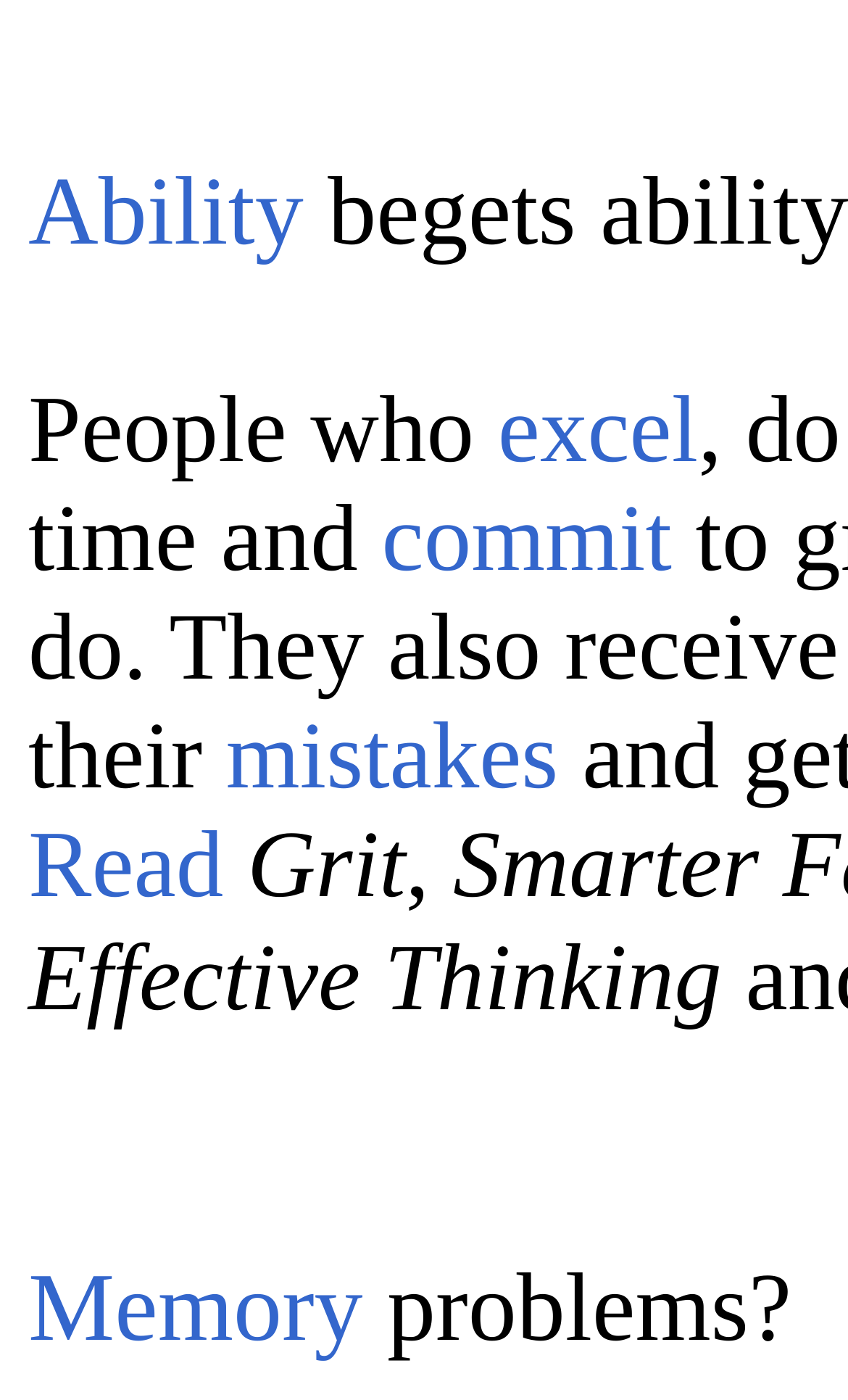How many StaticText elements are there on the webpage?
Observe the image and answer the question with a one-word or short phrase response.

4